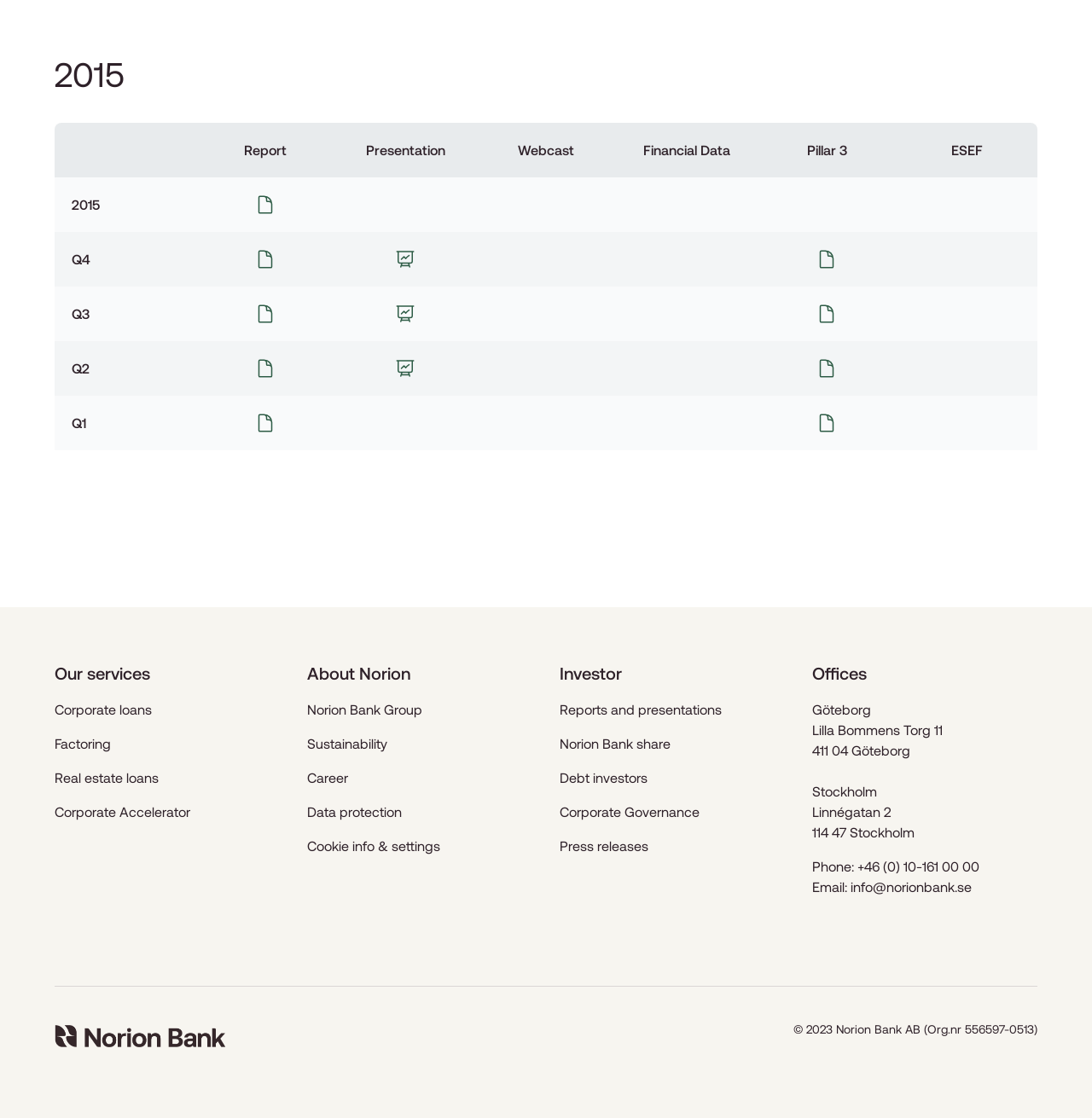Please identify the bounding box coordinates of the element's region that I should click in order to complete the following instruction: "Get information about Norion Bank Group". The bounding box coordinates consist of four float numbers between 0 and 1, i.e., [left, top, right, bottom].

[0.281, 0.625, 0.387, 0.656]